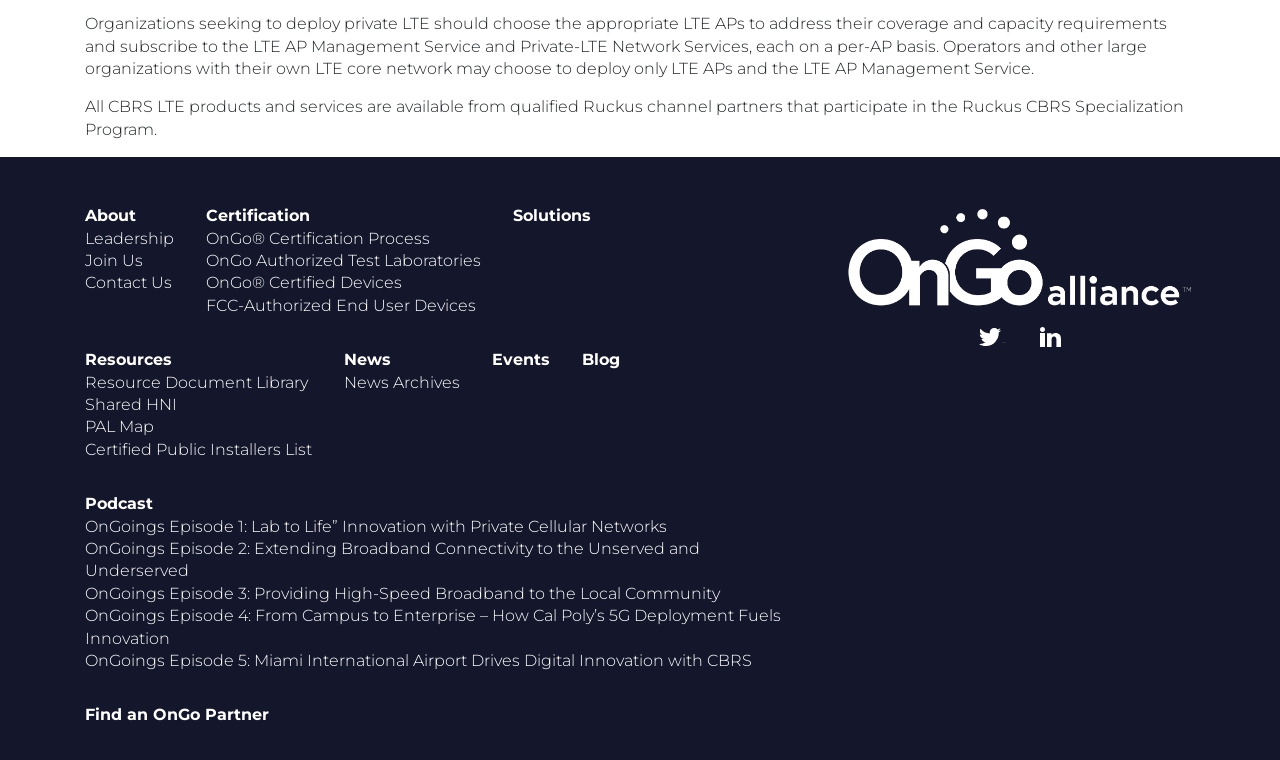Find the bounding box coordinates of the area that needs to be clicked in order to achieve the following instruction: "Check CBRS Alliance Twitter Account". The coordinates should be specified as four float numbers between 0 and 1, i.e., [left, top, right, bottom].

[0.752, 0.409, 0.798, 0.476]